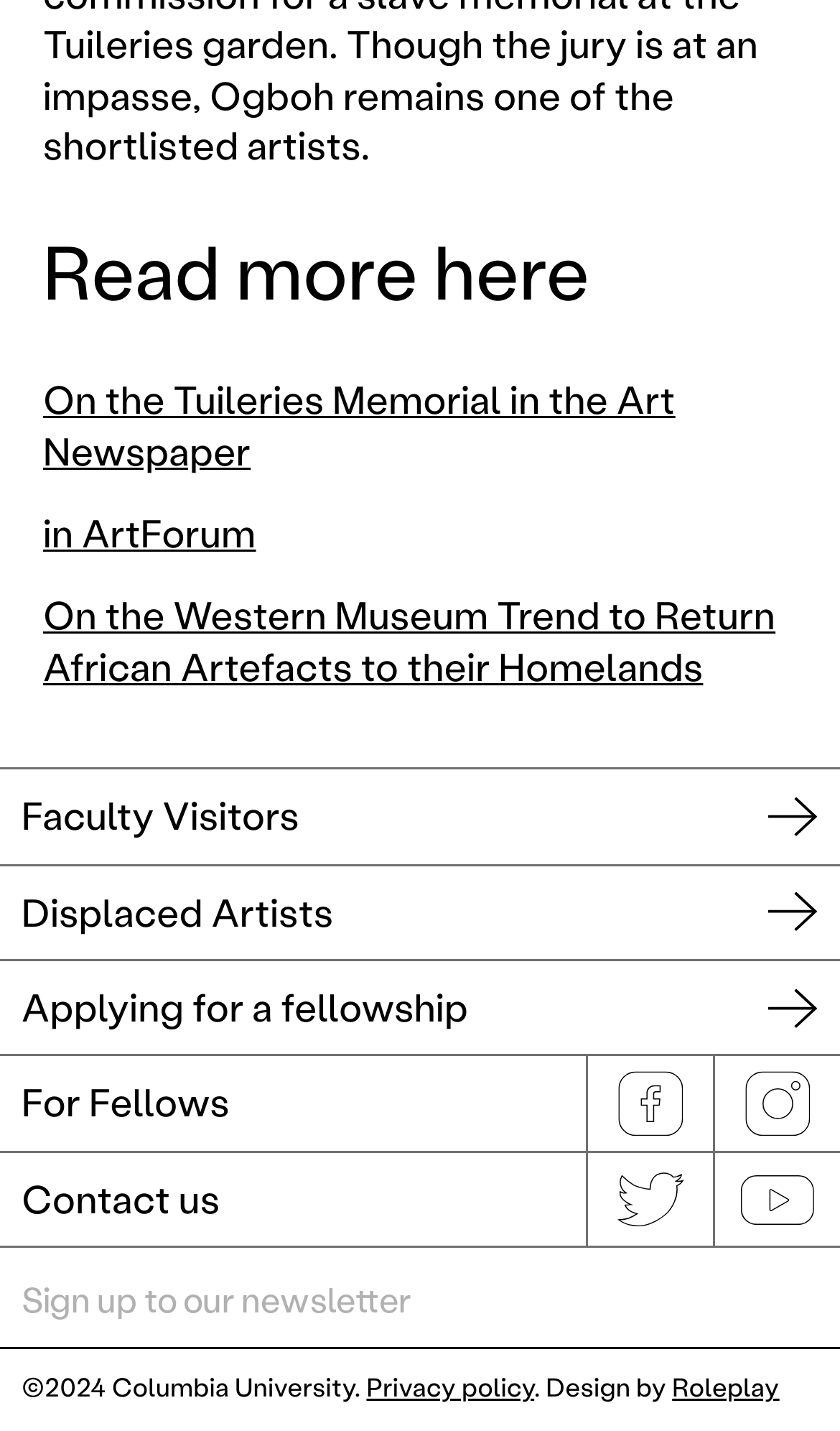Answer this question in one word or a short phrase: Who is the designer of the webpage?

Roleplay